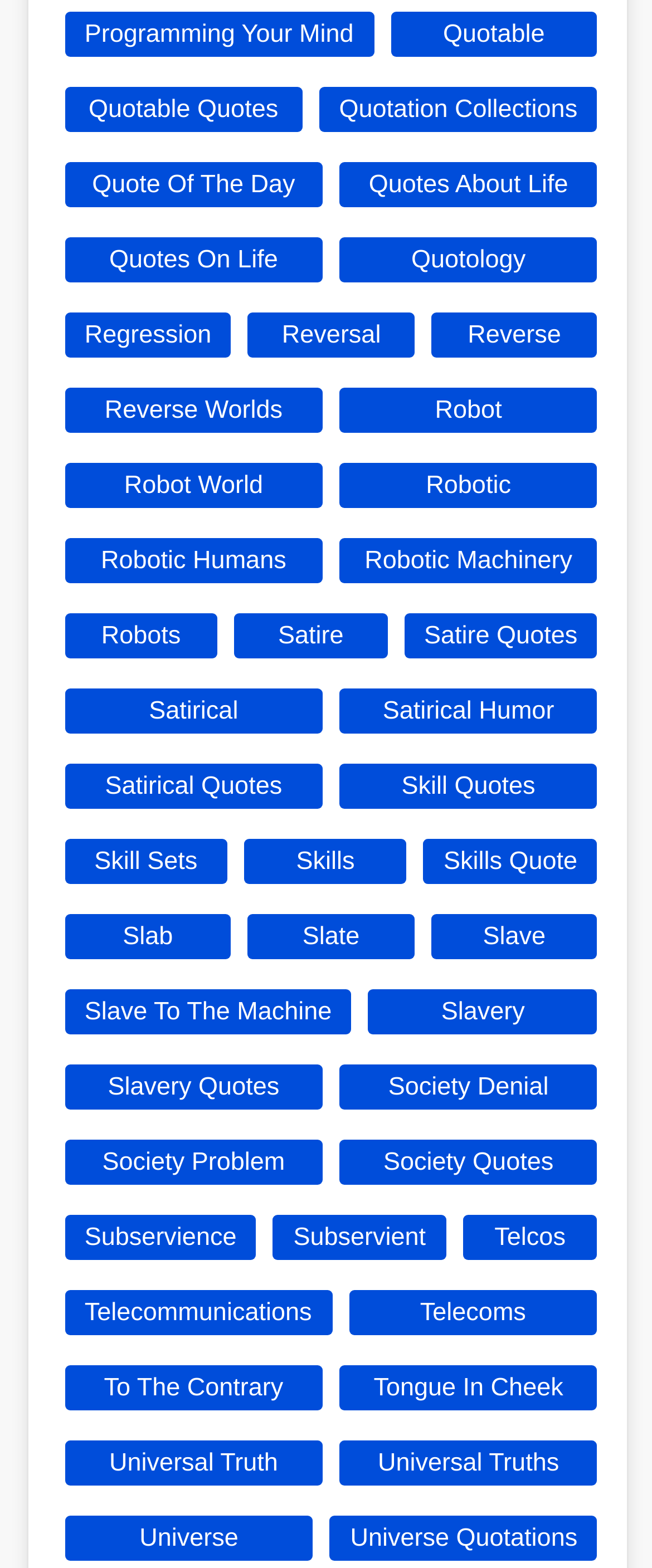Give a succinct answer to this question in a single word or phrase: 
What is the last quote category?

Universe Quotations